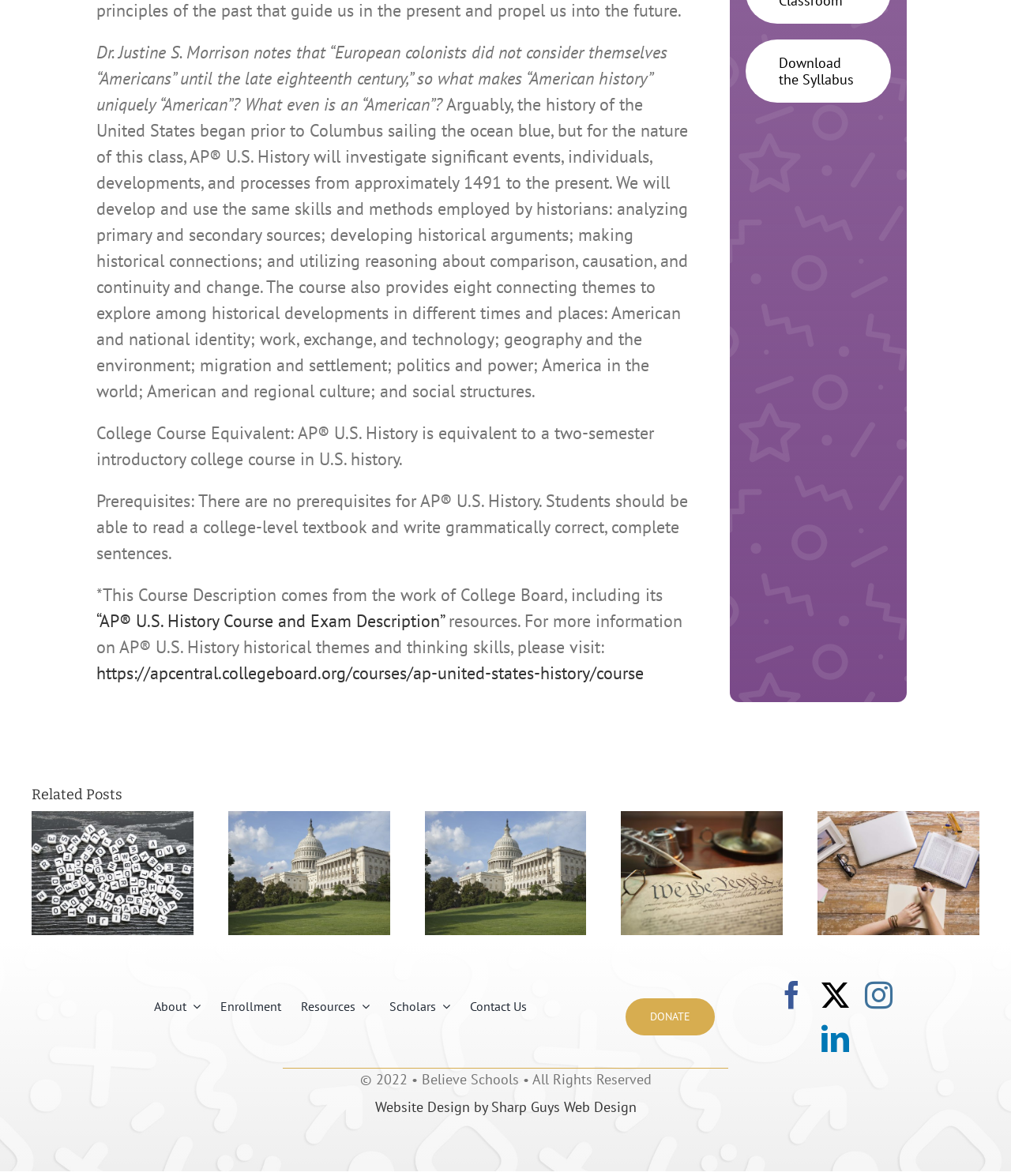What is the equivalent of AP U.S. History in college?
Give a one-word or short phrase answer based on the image.

Two-semester introductory college course